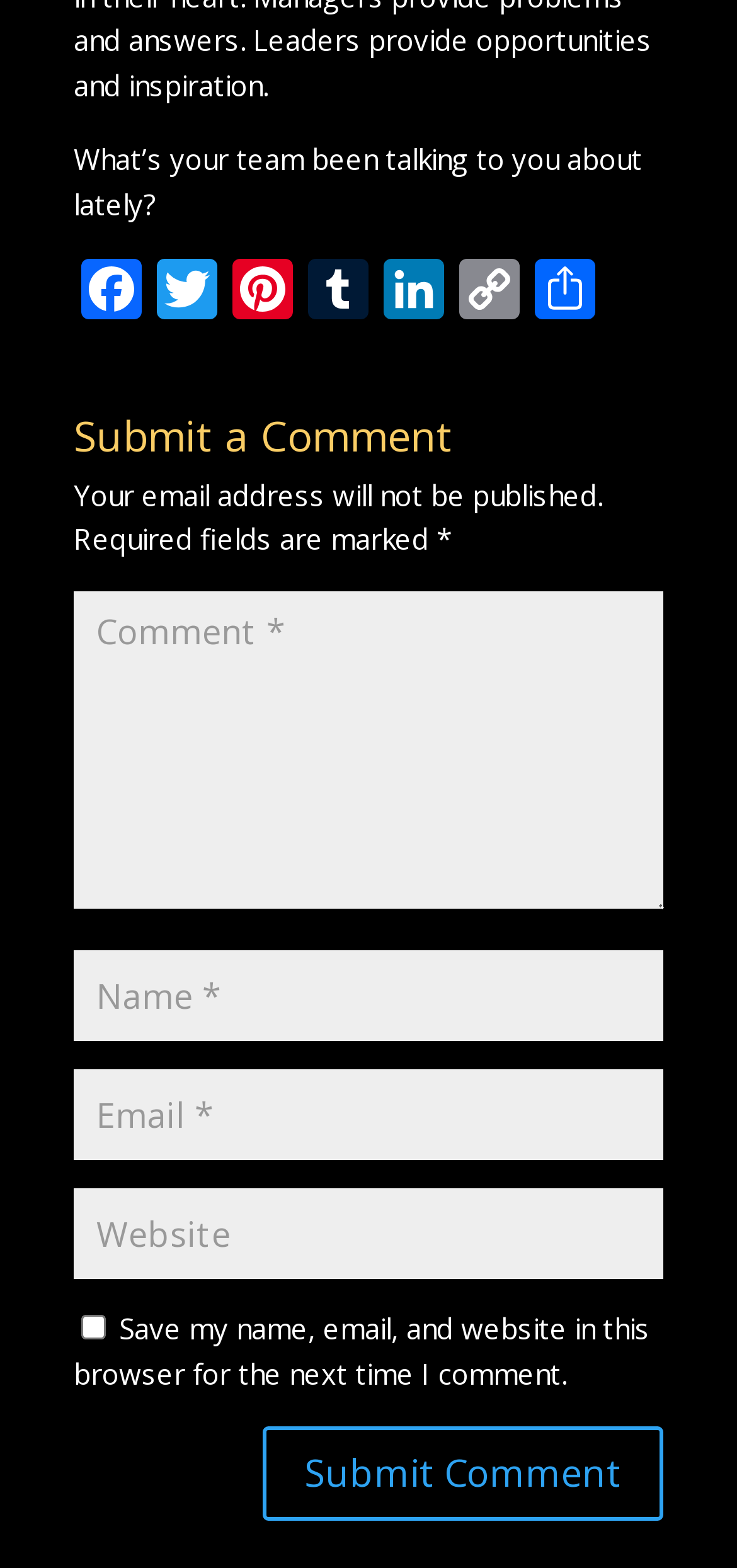Find the bounding box coordinates for the area that should be clicked to accomplish the instruction: "Submit the comment".

[0.356, 0.909, 0.9, 0.969]